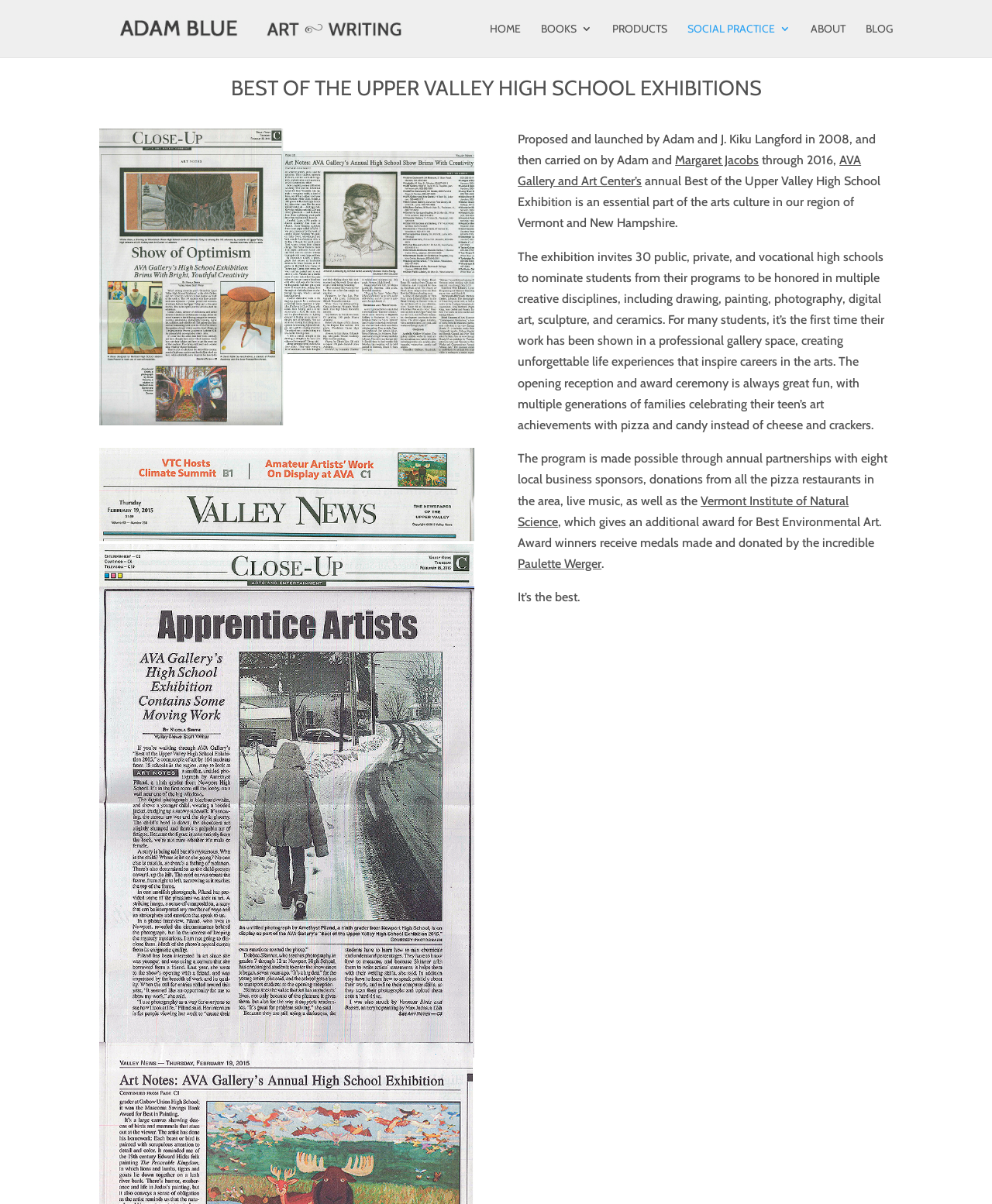How many high schools are invited to nominate students for the exhibition?
Can you provide an in-depth and detailed response to the question?

The answer can be found in the StaticText element that says 'The exhibition invites 30 public, private, and vocational high schools to nominate students from their programs...' which indicates that 30 high schools are invited to participate.